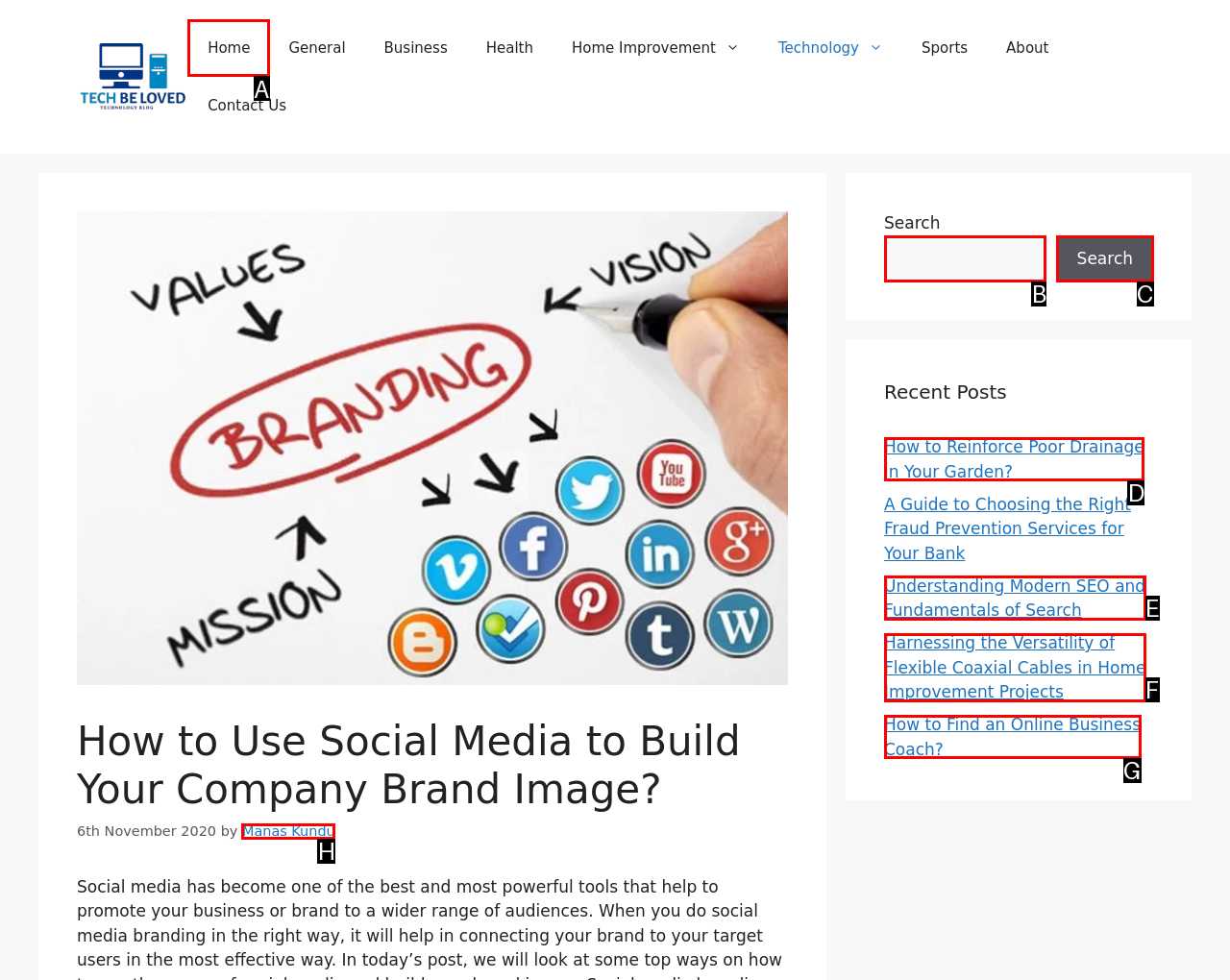Indicate which UI element needs to be clicked to fulfill the task: Click on the Home link
Answer with the letter of the chosen option from the available choices directly.

A